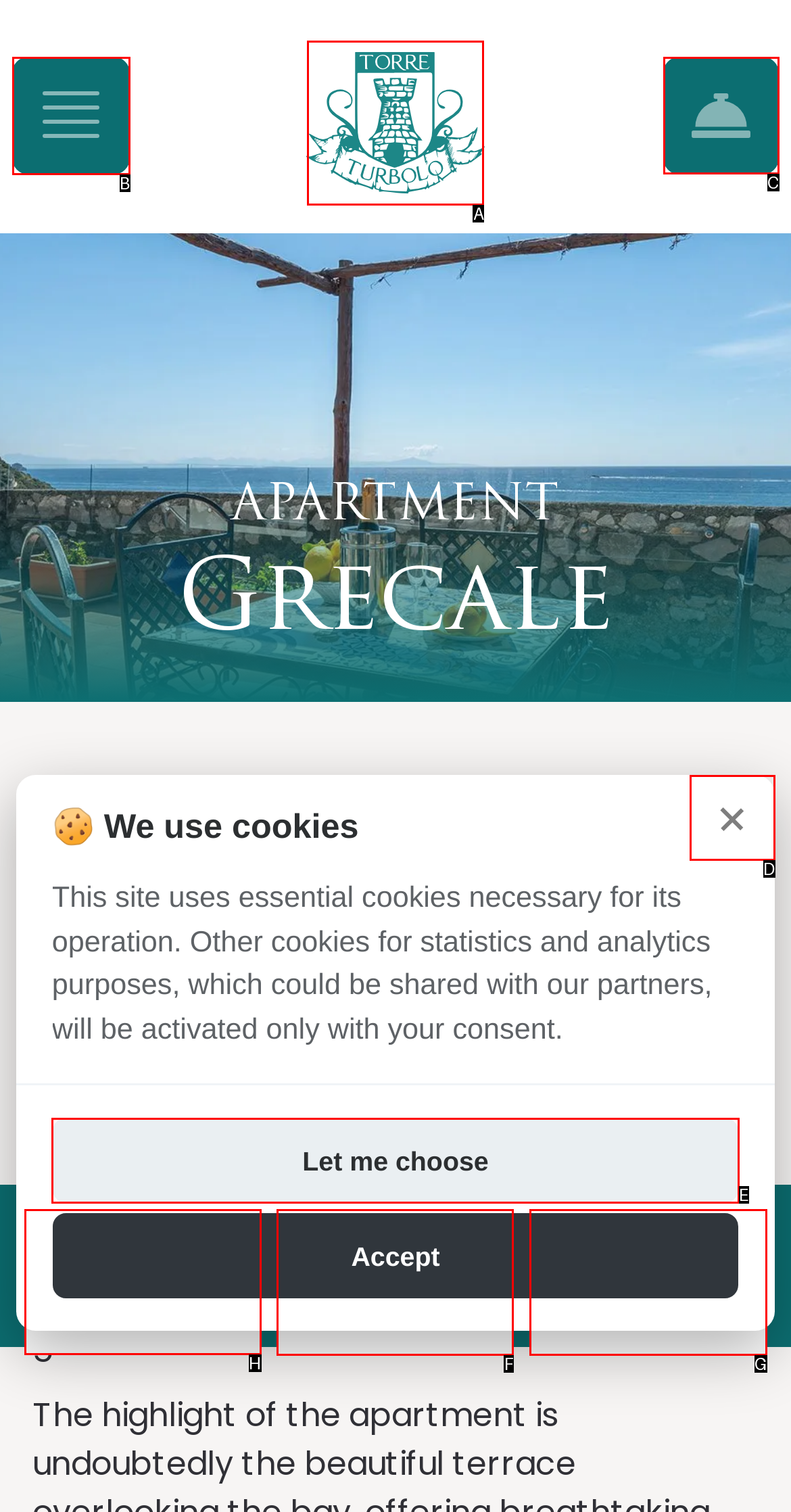To complete the instruction: Contact us through mail, which HTML element should be clicked?
Respond with the option's letter from the provided choices.

H